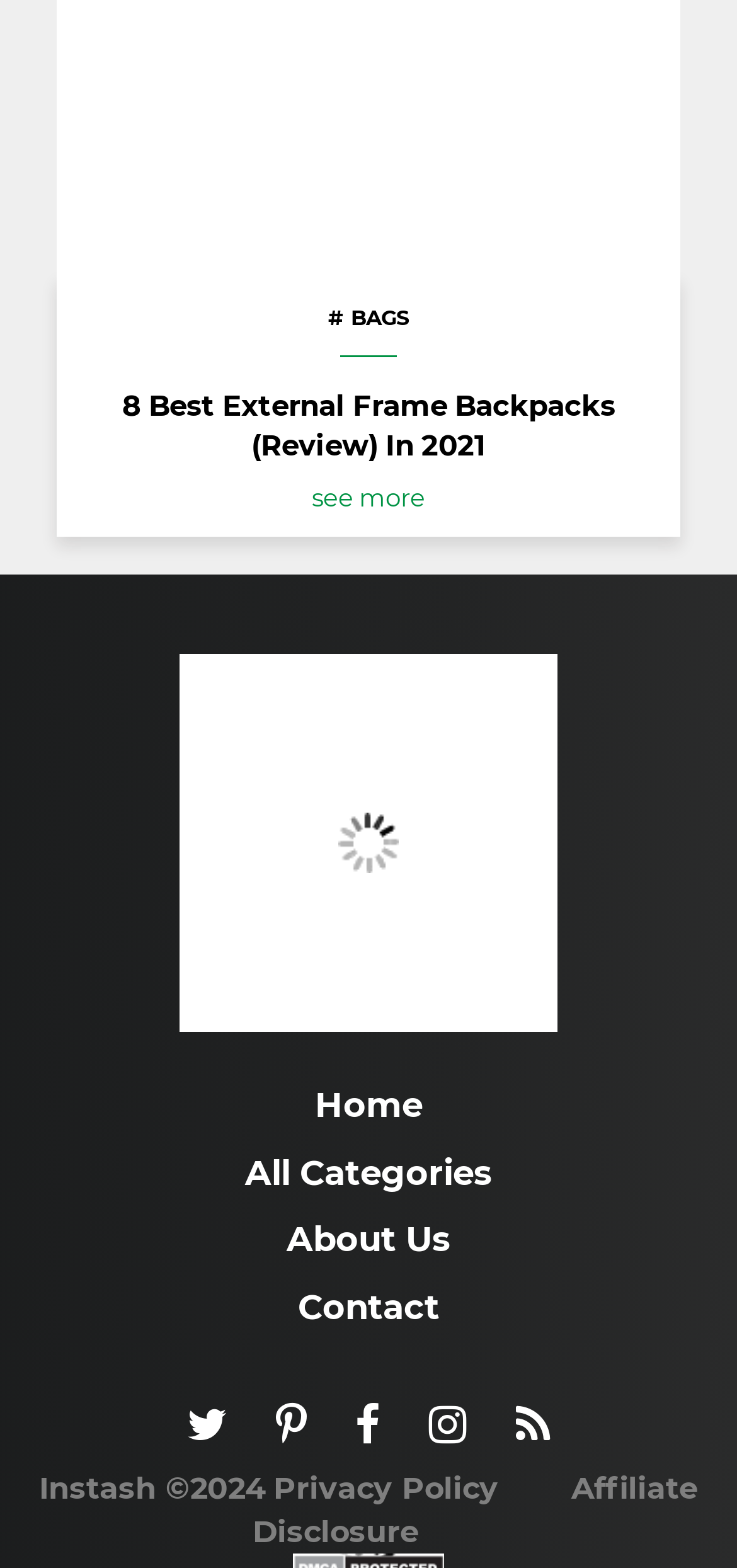Please identify the bounding box coordinates of the clickable region that I should interact with to perform the following instruction: "contact us". The coordinates should be expressed as four float numbers between 0 and 1, i.e., [left, top, right, bottom].

[0.404, 0.821, 0.596, 0.847]